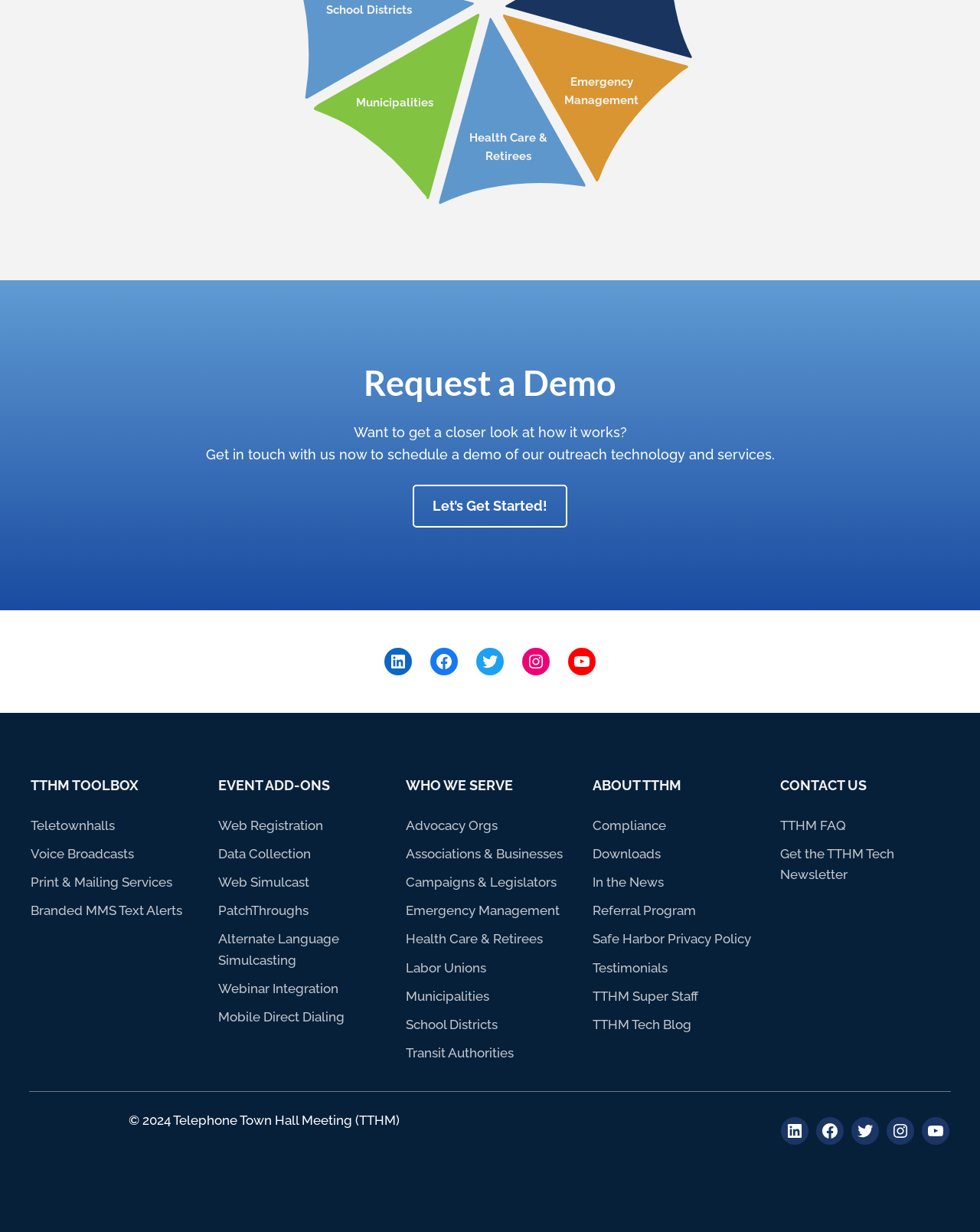How many social media links are there? From the image, respond with a single word or brief phrase.

9